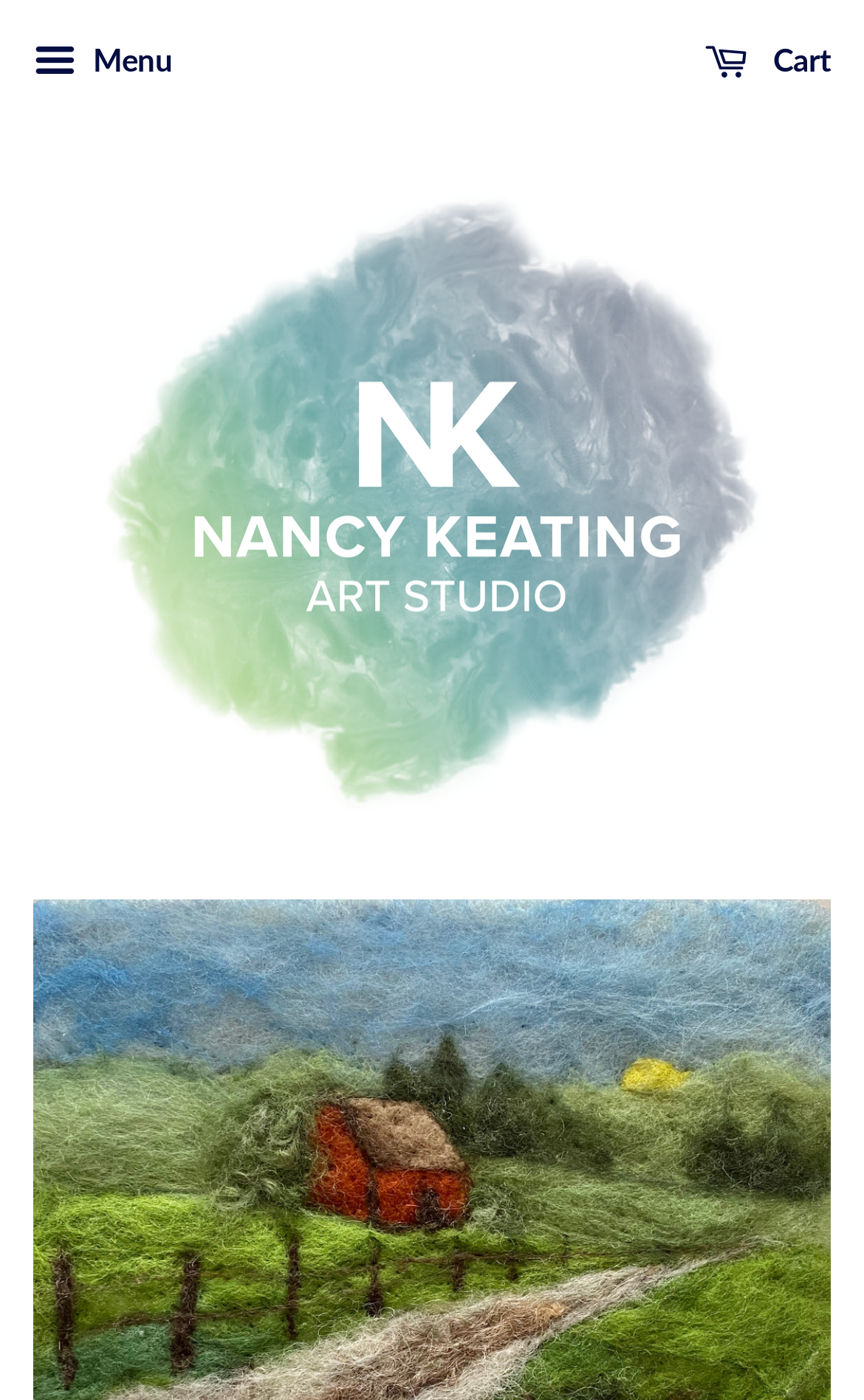Identify the bounding box coordinates for the UI element mentioned here: "Menu". Provide the coordinates as four float values between 0 and 1, i.e., [left, top, right, bottom].

[0.038, 0.019, 0.2, 0.072]